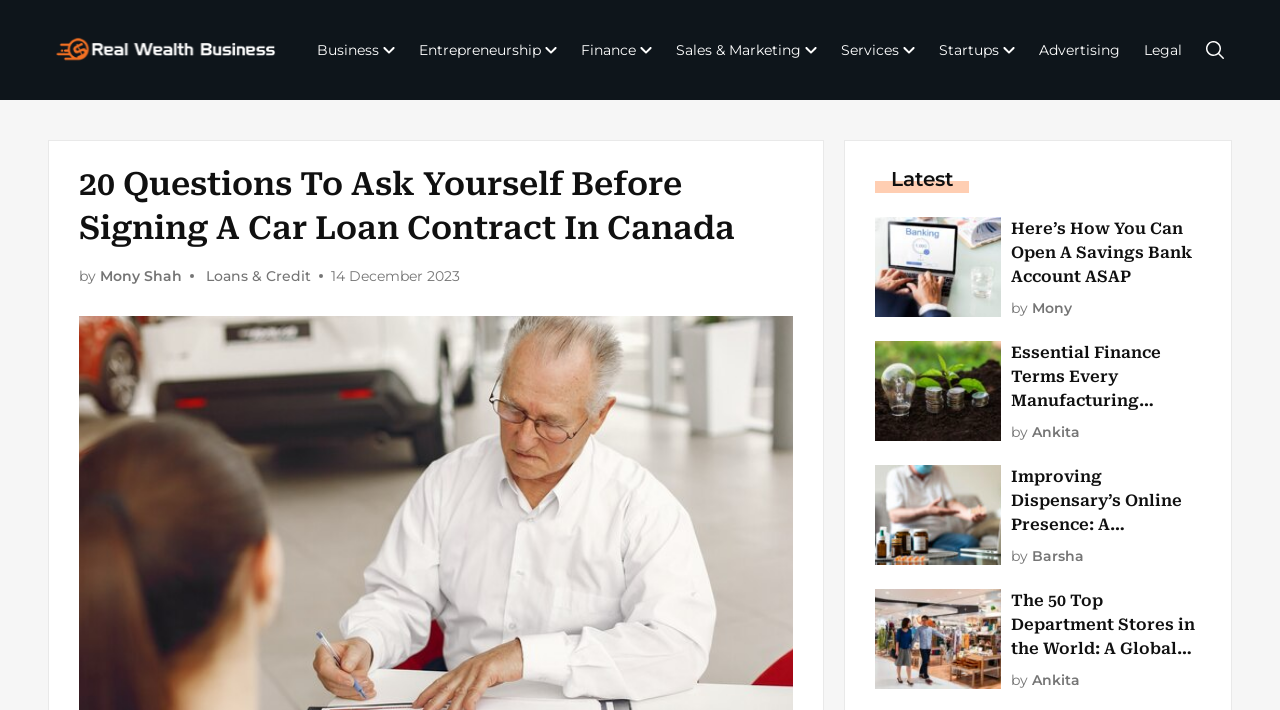Give a detailed account of the webpage's layout and content.

This webpage appears to be a blog or article page focused on finance and entrepreneurship. At the top, there is a logo and a navigation menu with links to various categories such as Business, Entrepreneurship, Finance, and more. 

Below the navigation menu, there is a heading that reads "20 Questions To Ask Yourself Before Signing A Car Loan Contract In Canada" followed by the author's name and date. 

The main content of the page is divided into sections, with each section featuring a heading, an image, and a brief summary or title of an article. There are four sections in total, each with a different article title and image. The article titles include "Here’s How You Can Open A Savings Bank Account ASAP", "Essential Finance Terms Every Manufacturing Startup Needs To Know", "Improving Dispensary’s Online Presence: A Comprehensive Guide", and "The 50 Top Department Stores in the World: A Global Perspective". 

Each section also includes the author's name, and the images appear to be related to the article topics. The search button is located at the top right corner of the page.